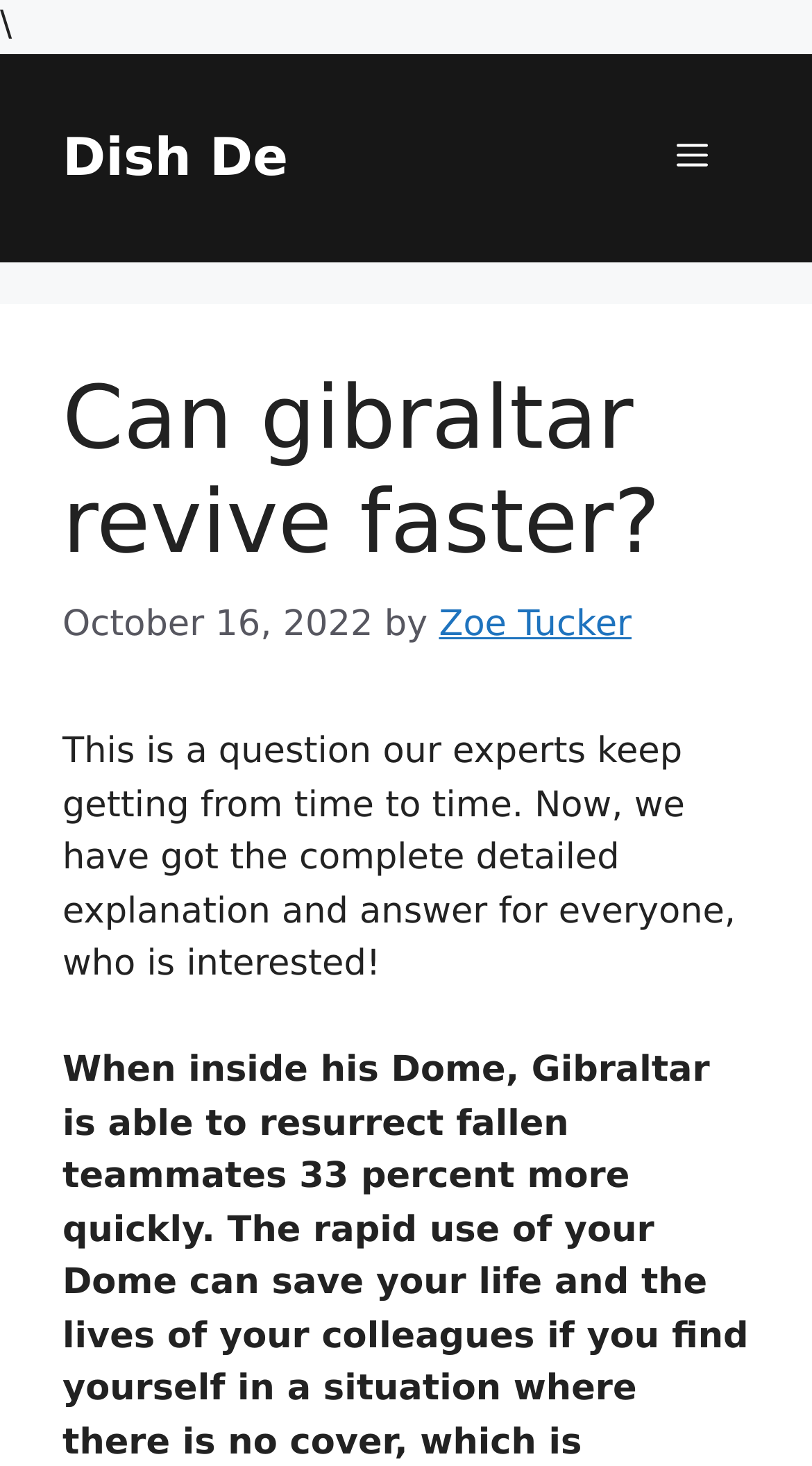What is the category of the article?
Using the visual information, reply with a single word or short phrase.

Unknown